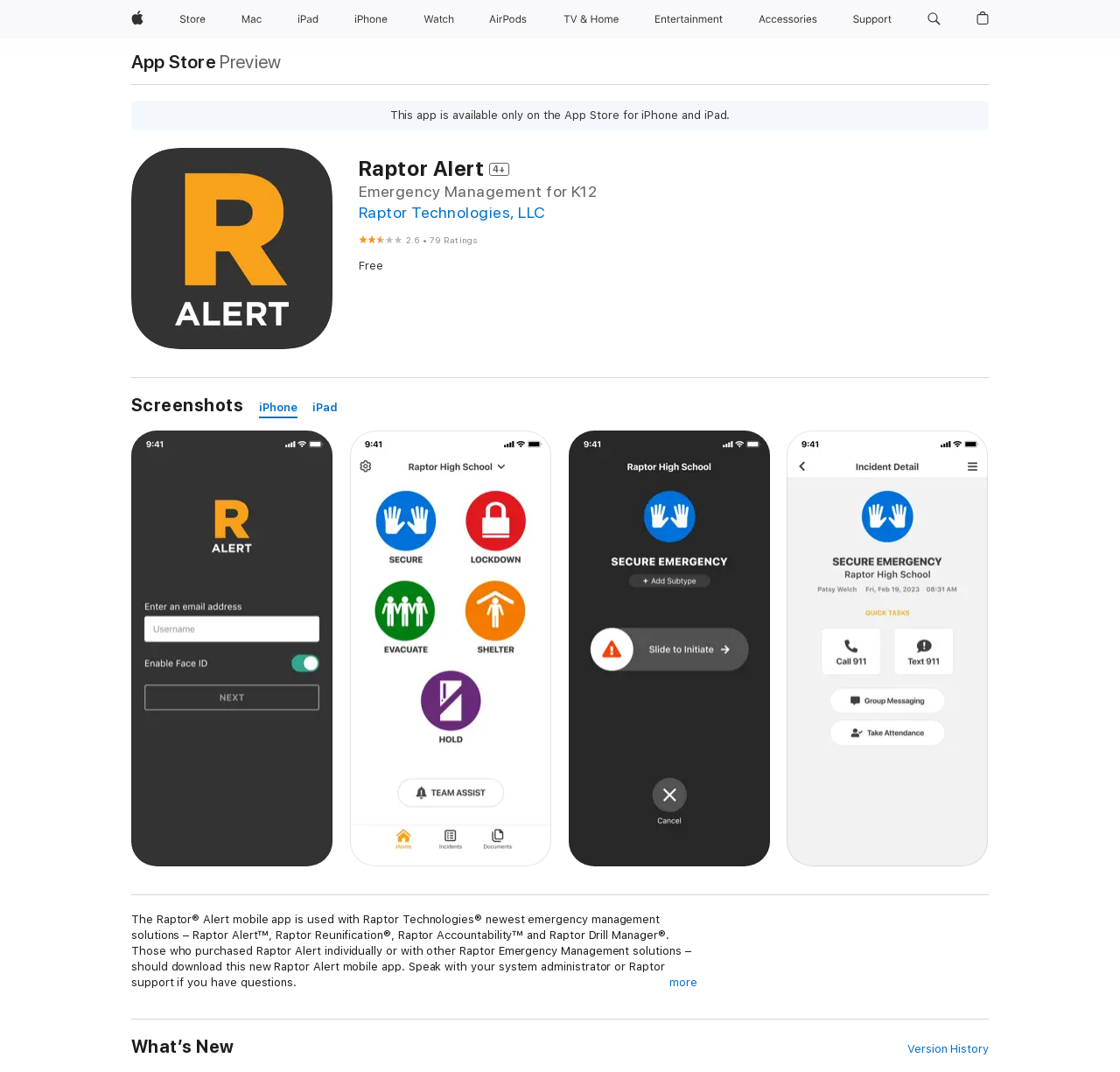Specify the bounding box coordinates for the region that must be clicked to perform the given instruction: "Go to iPhone screenshots".

[0.231, 0.371, 0.266, 0.39]